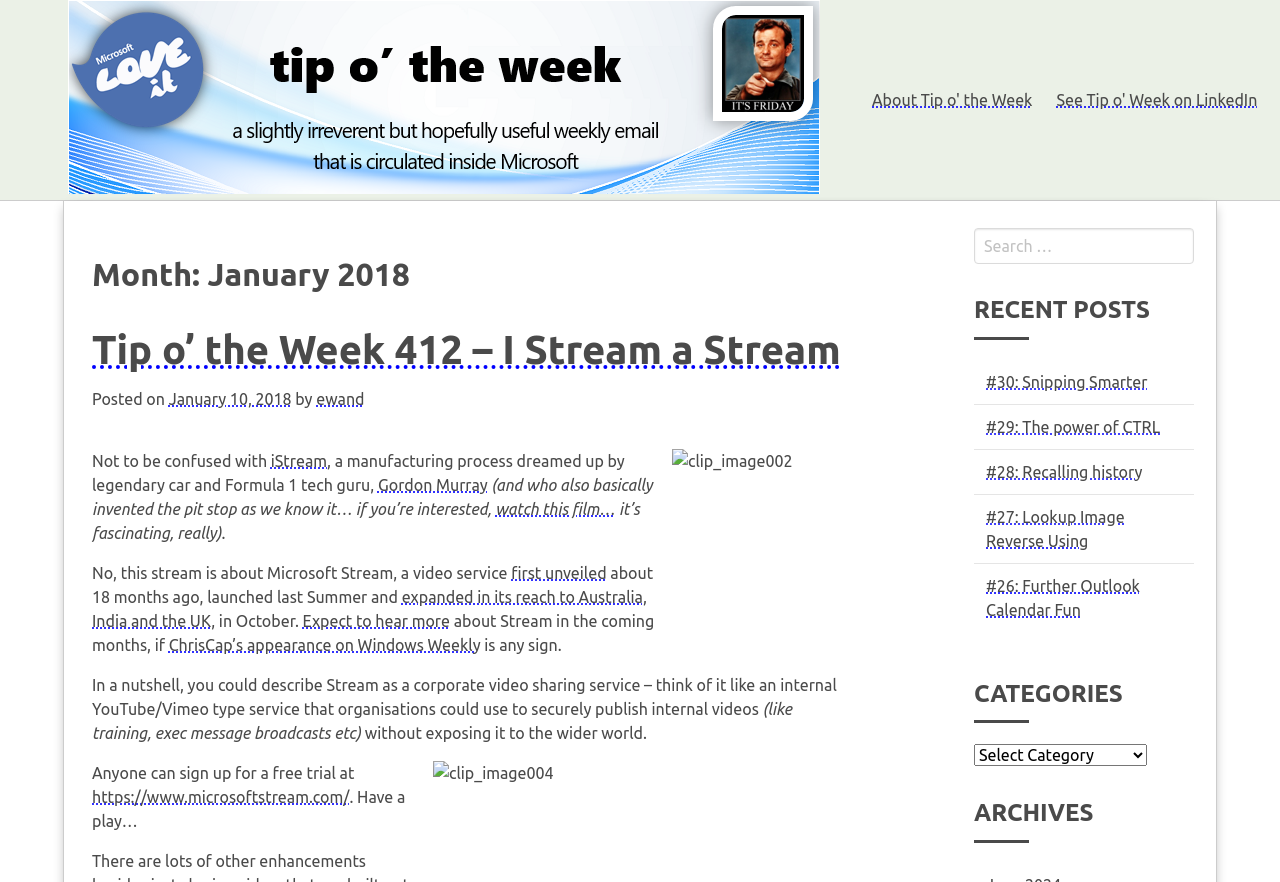Pinpoint the bounding box coordinates of the area that should be clicked to complete the following instruction: "View recent post #30: Snipping Smarter". The coordinates must be given as four float numbers between 0 and 1, i.e., [left, top, right, bottom].

[0.77, 0.422, 0.896, 0.443]